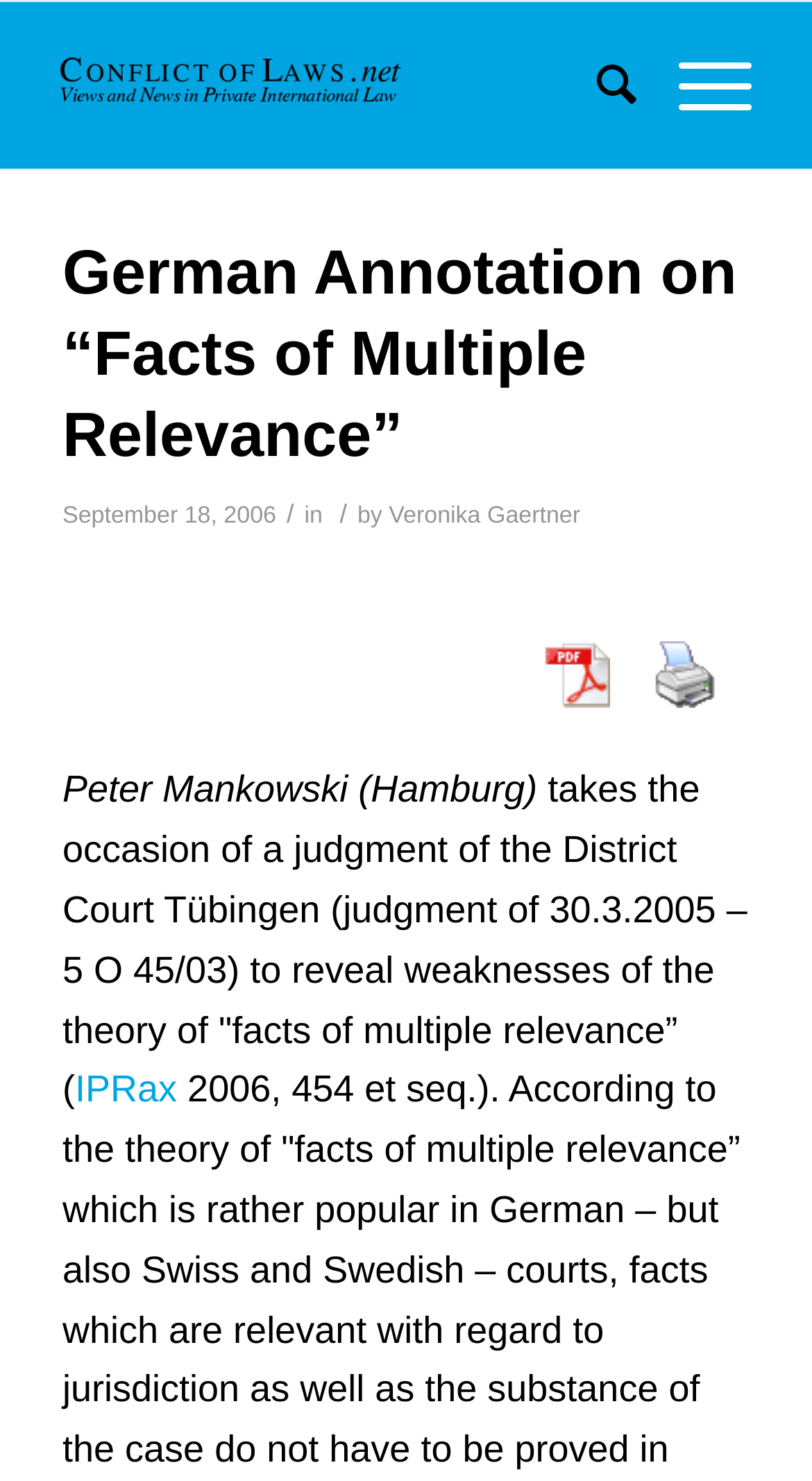Respond with a single word or short phrase to the following question: 
What is the court mentioned in the article?

District Court Tübingen